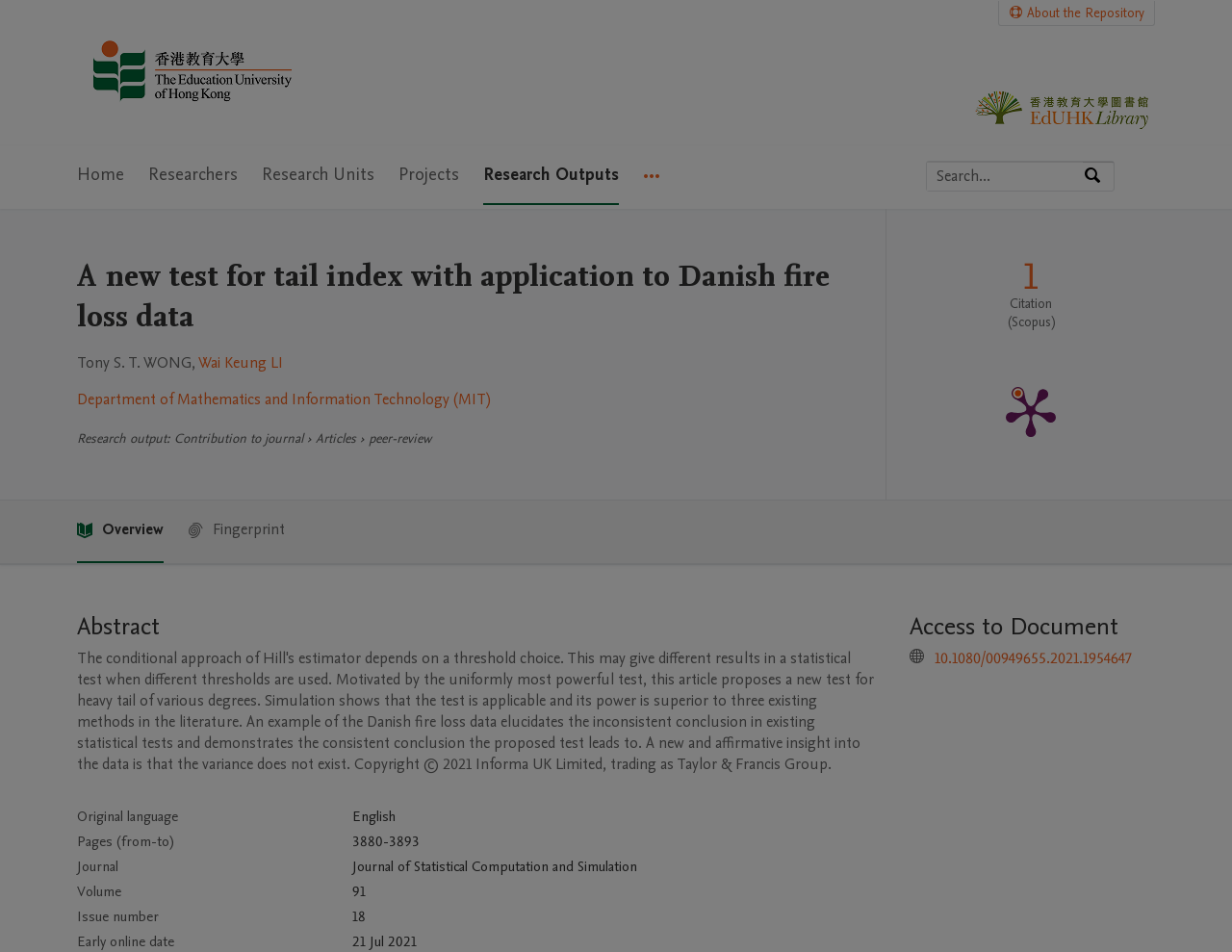What is the volume number of the journal?
Look at the image and answer the question using a single word or phrase.

91